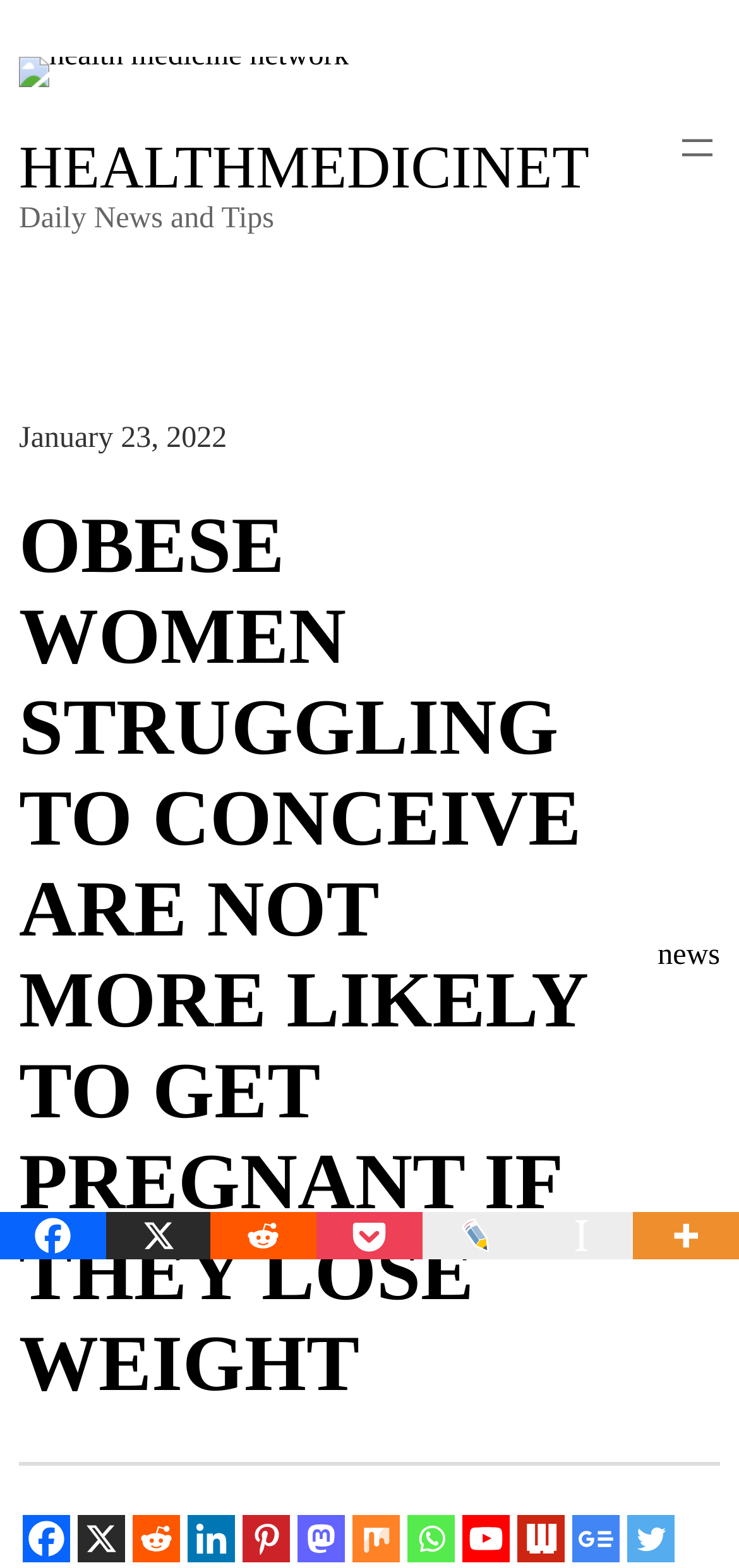Please specify the bounding box coordinates of the clickable region necessary for completing the following instruction: "Visit the 'HEALTHMEDICINET' website". The coordinates must consist of four float numbers between 0 and 1, i.e., [left, top, right, bottom].

[0.026, 0.085, 0.797, 0.129]